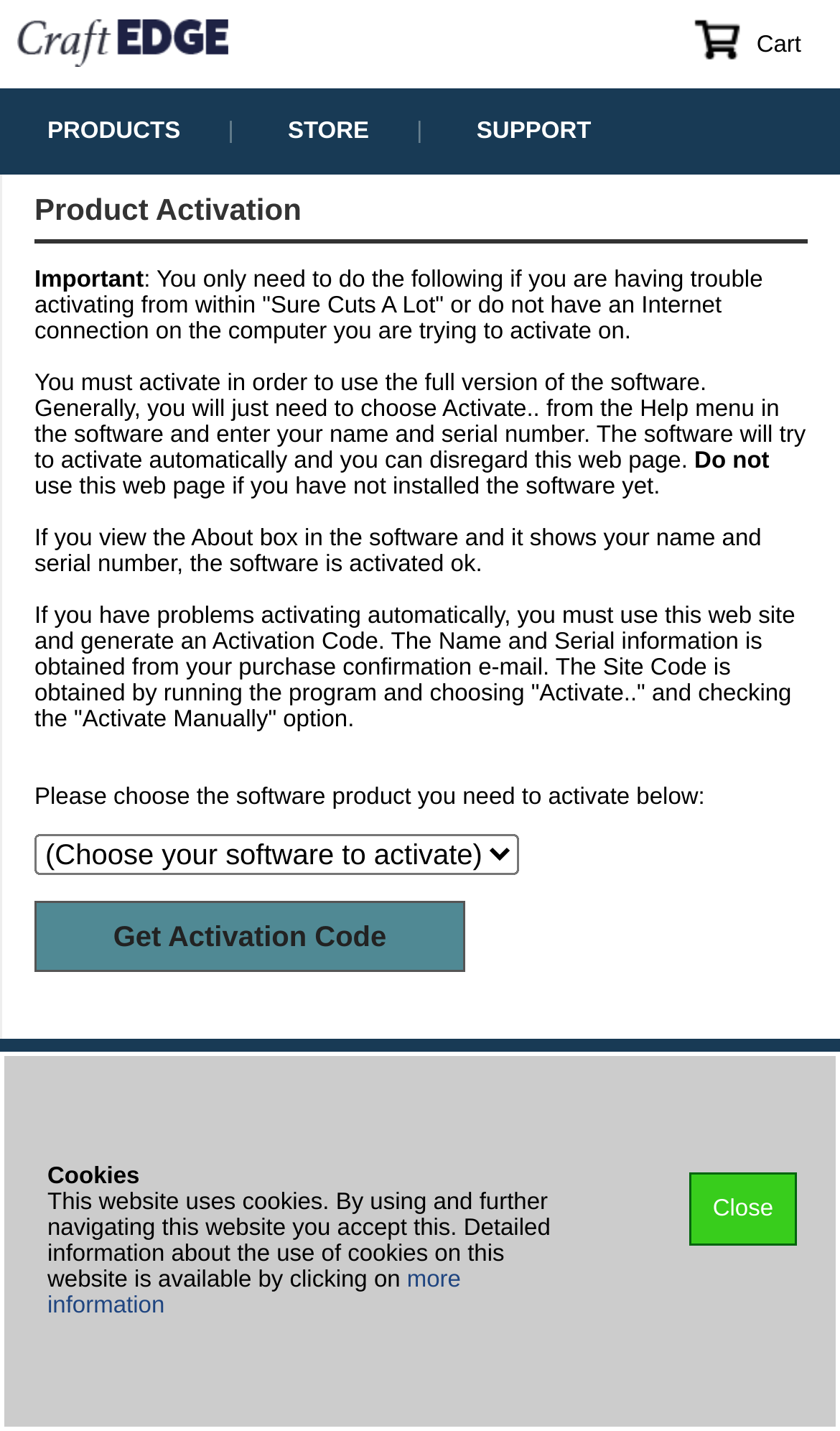What is the company behind Sure Cuts A Lot?
Using the information from the image, provide a comprehensive answer to the question.

The webpage mentions that Sure Cuts A Lot is a registered trademark of Craft Edge Inc., indicating that Craft Edge Inc. is the company behind the software.